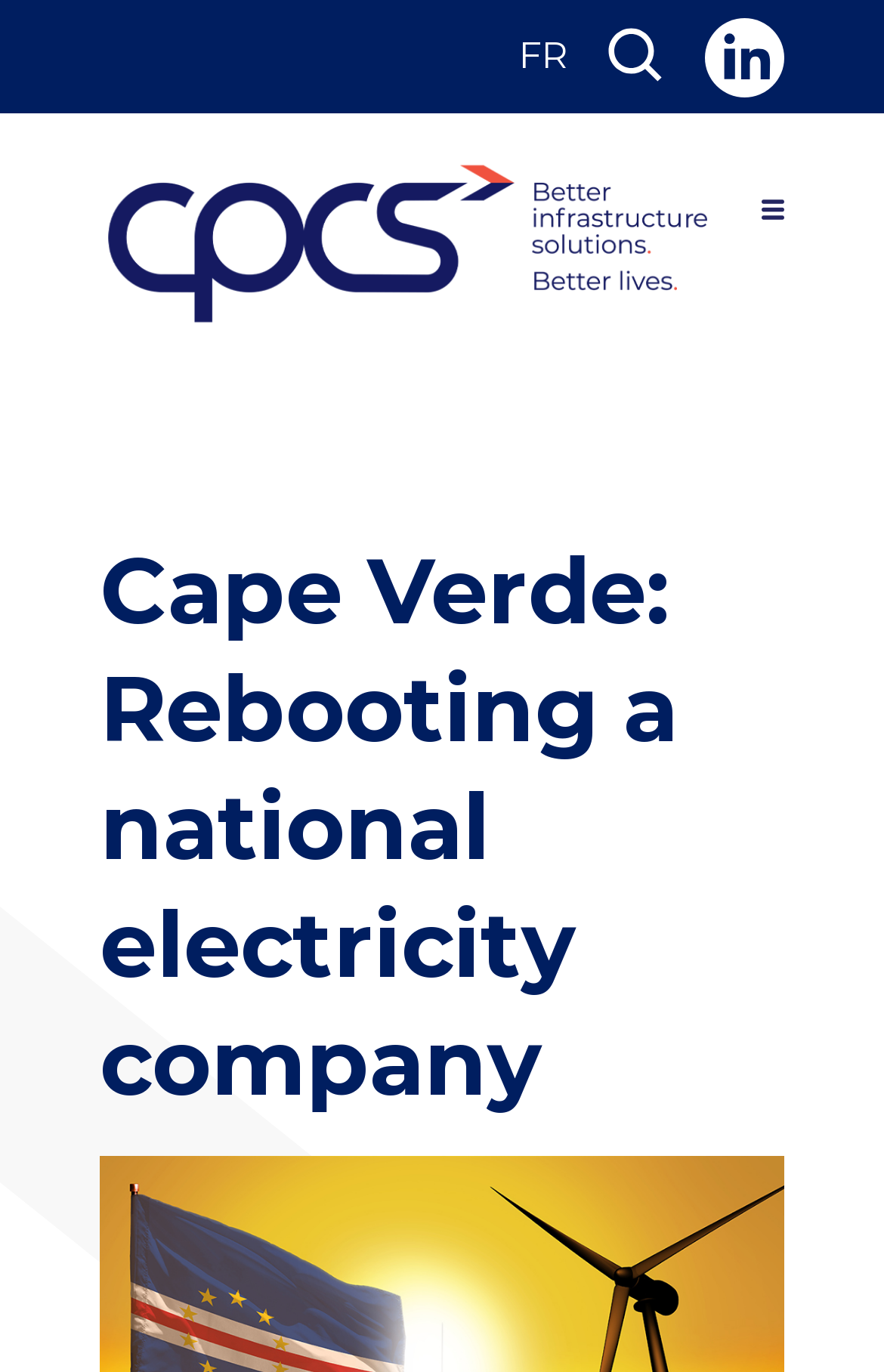How many social media links are there?
Provide a thorough and detailed answer to the question.

There is only one social media link, which is 'Visit us on LinkedIn', located at the top right corner of the webpage, indicating that there is only one social media link.